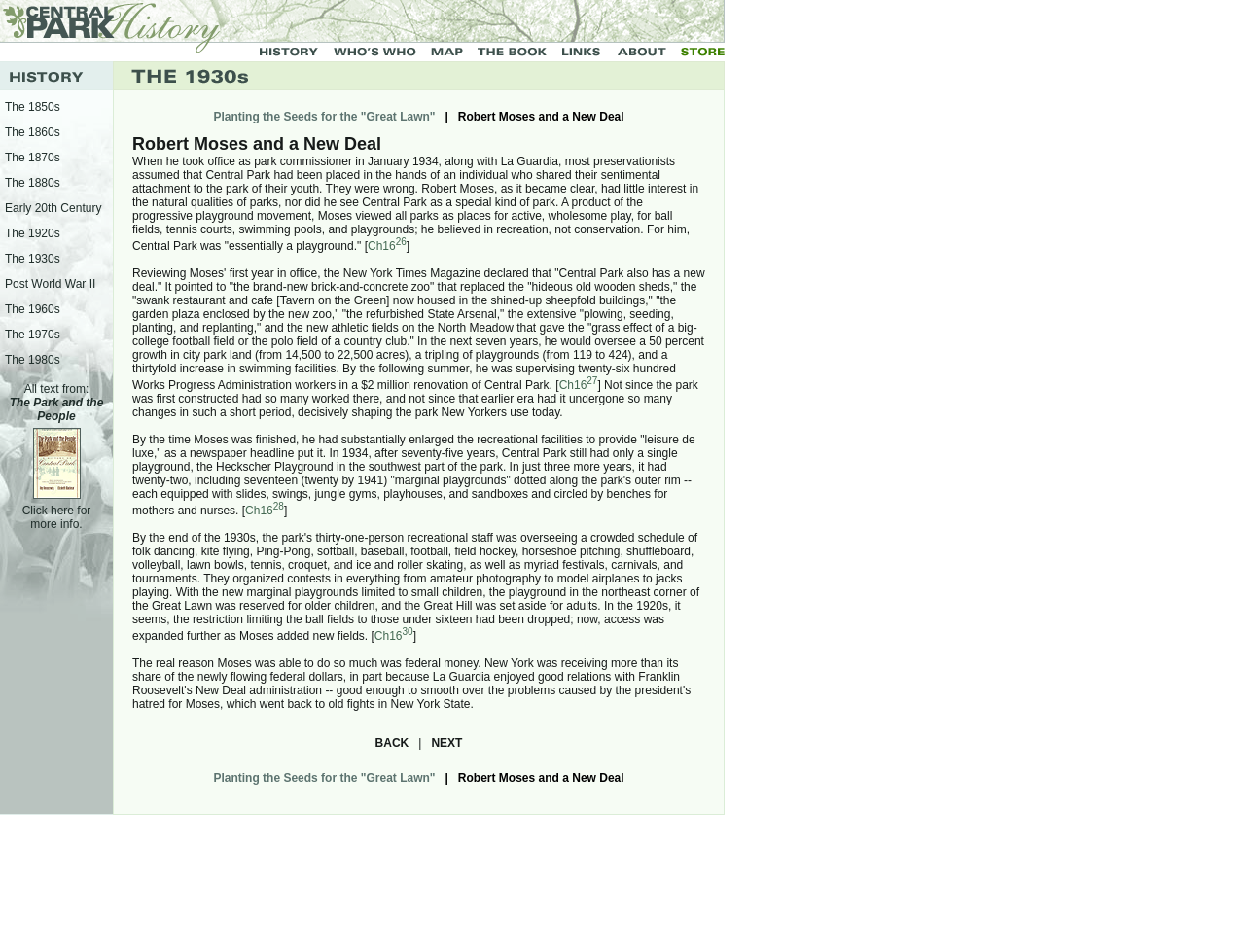What is the name of the restaurant mentioned in the webpage?
Provide a concise answer using a single word or phrase based on the image.

Tavern on the Green